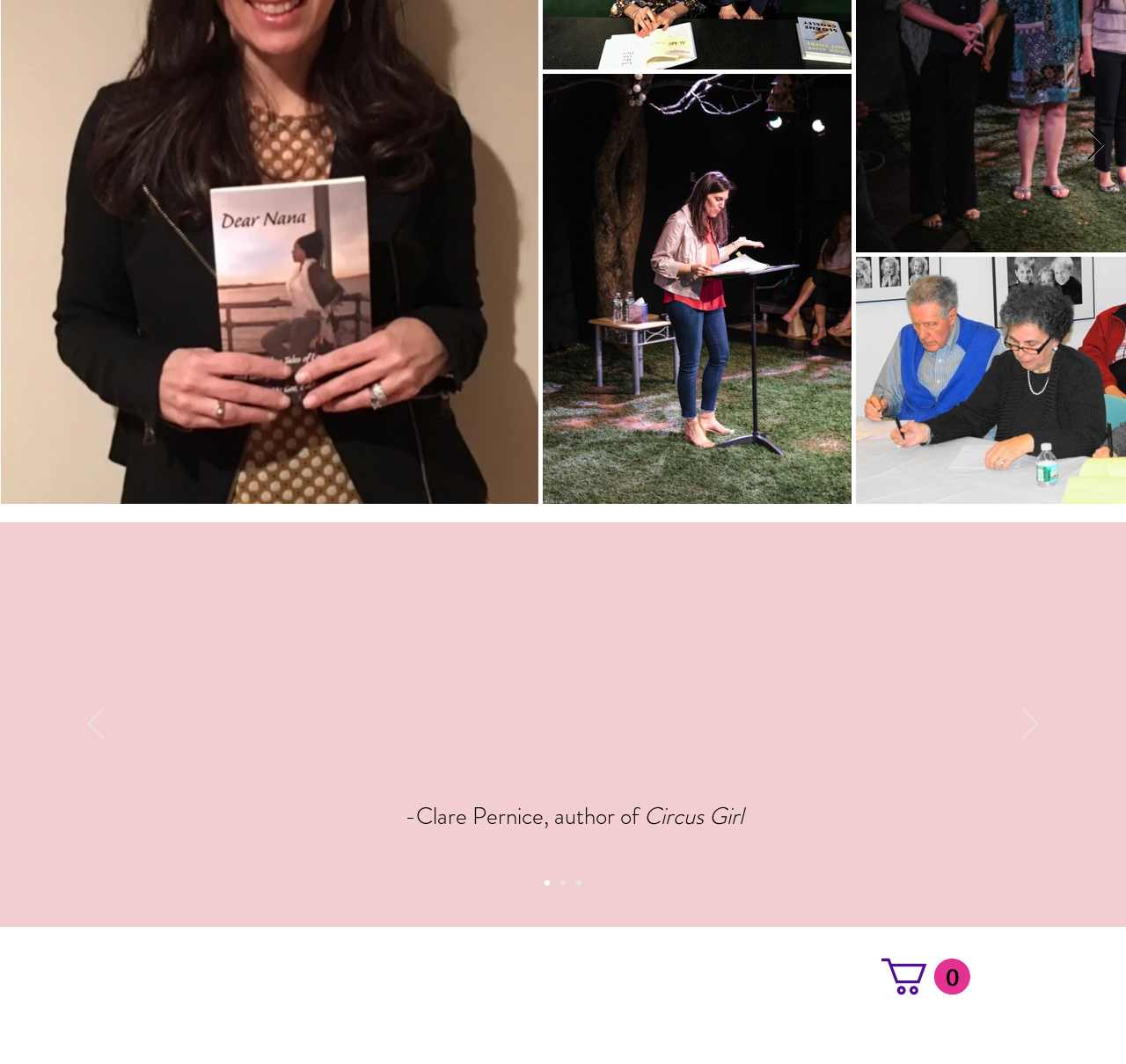Please mark the bounding box coordinates of the area that should be clicked to carry out the instruction: "View the 'PRAISE' slideshow".

[0.0, 0.491, 1.0, 0.871]